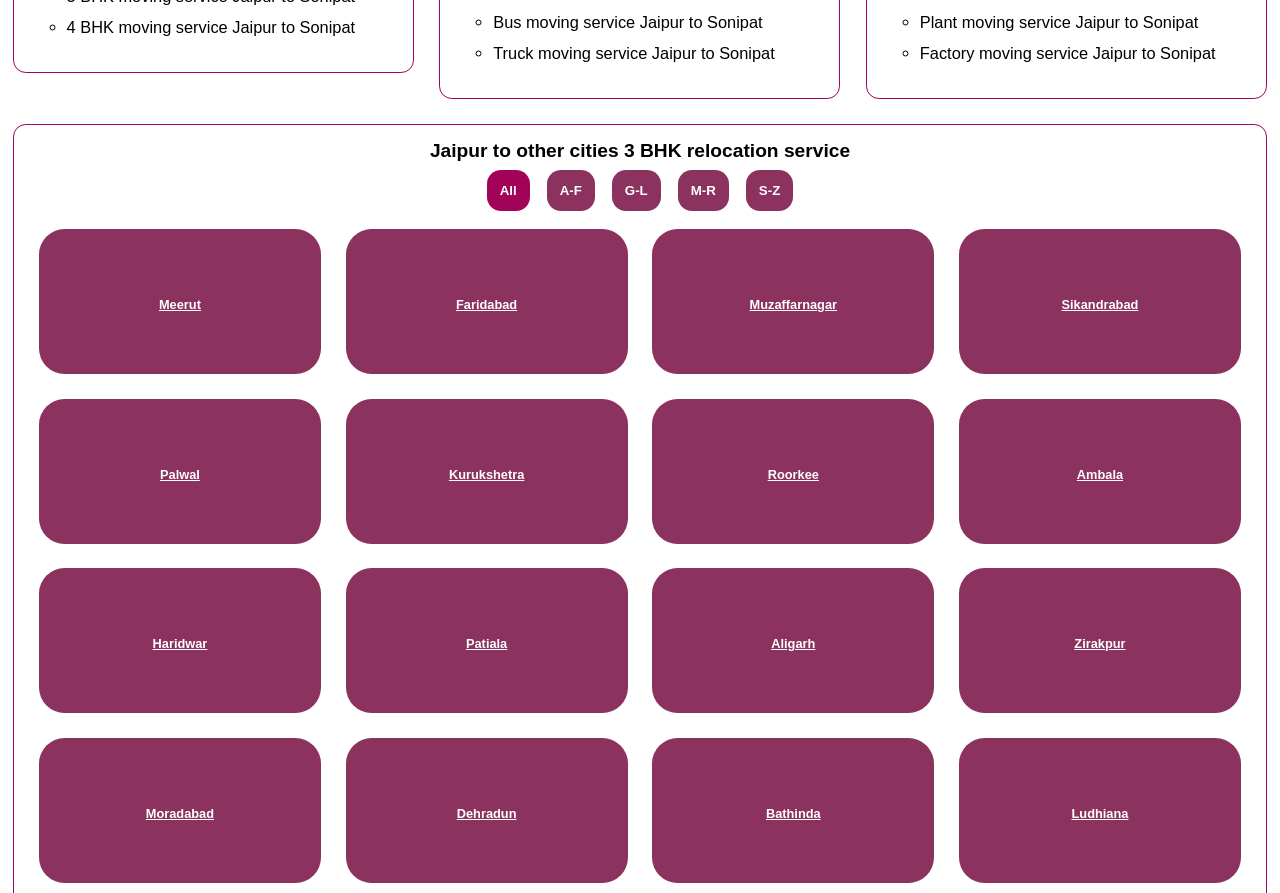Determine the bounding box coordinates of the region to click in order to accomplish the following instruction: "Click the 'G-L' button". Provide the coordinates as four float numbers between 0 and 1, specifically [left, top, right, bottom].

[0.478, 0.19, 0.516, 0.236]